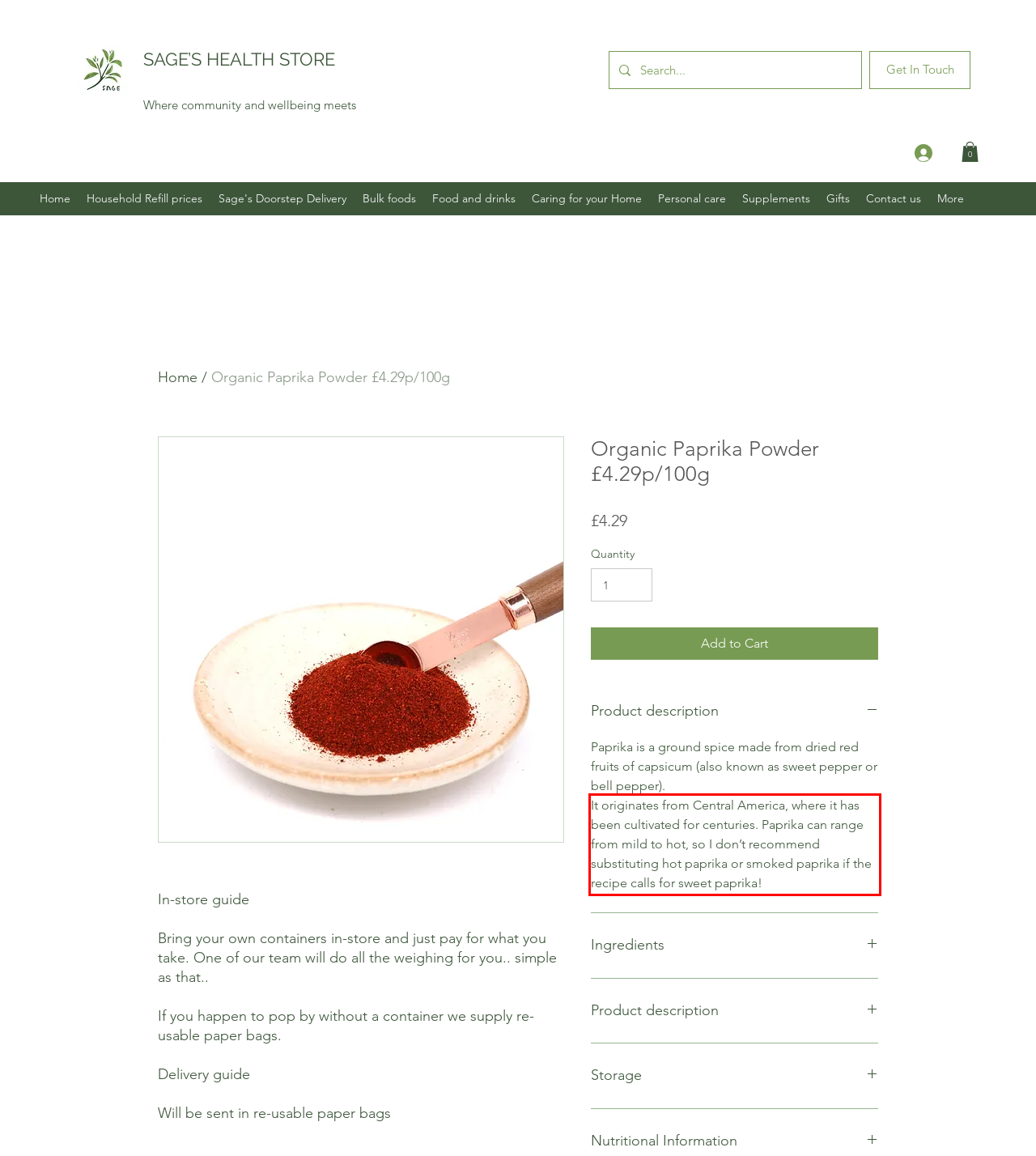You are presented with a webpage screenshot featuring a red bounding box. Perform OCR on the text inside the red bounding box and extract the content.

It originates from Central America, where it has been cultivated for centuries. Paprika can range from mild to hot, so I don’t recommend substituting hot paprika or smoked paprika if the recipe calls for sweet paprika!